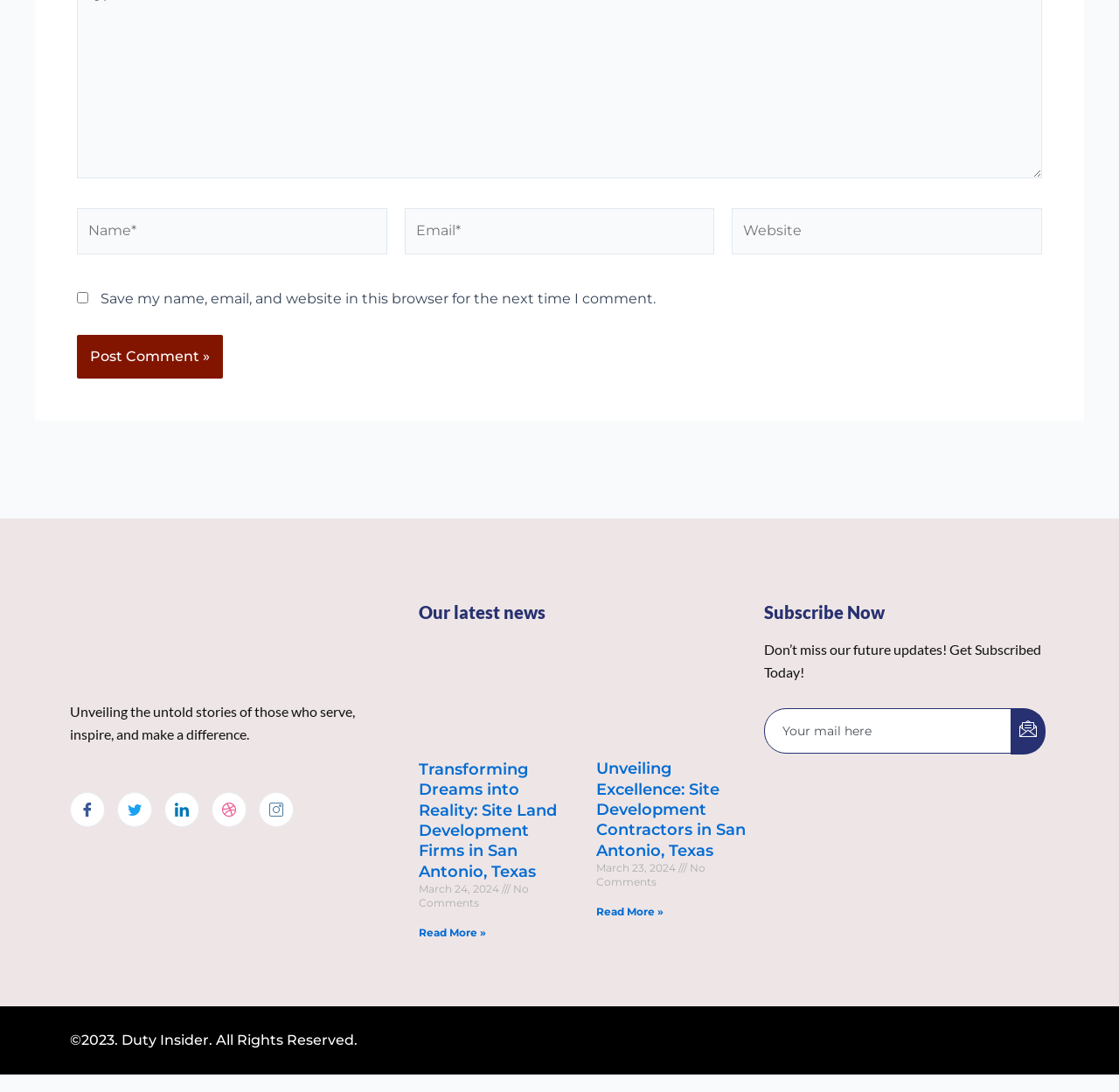Examine the screenshot and answer the question in as much detail as possible: What is the purpose of the checkbox?

The checkbox is located below the comment form and is labeled 'Save my name, email, and website in this browser for the next time I comment.' This suggests that its purpose is to save the user's comment information for future use.